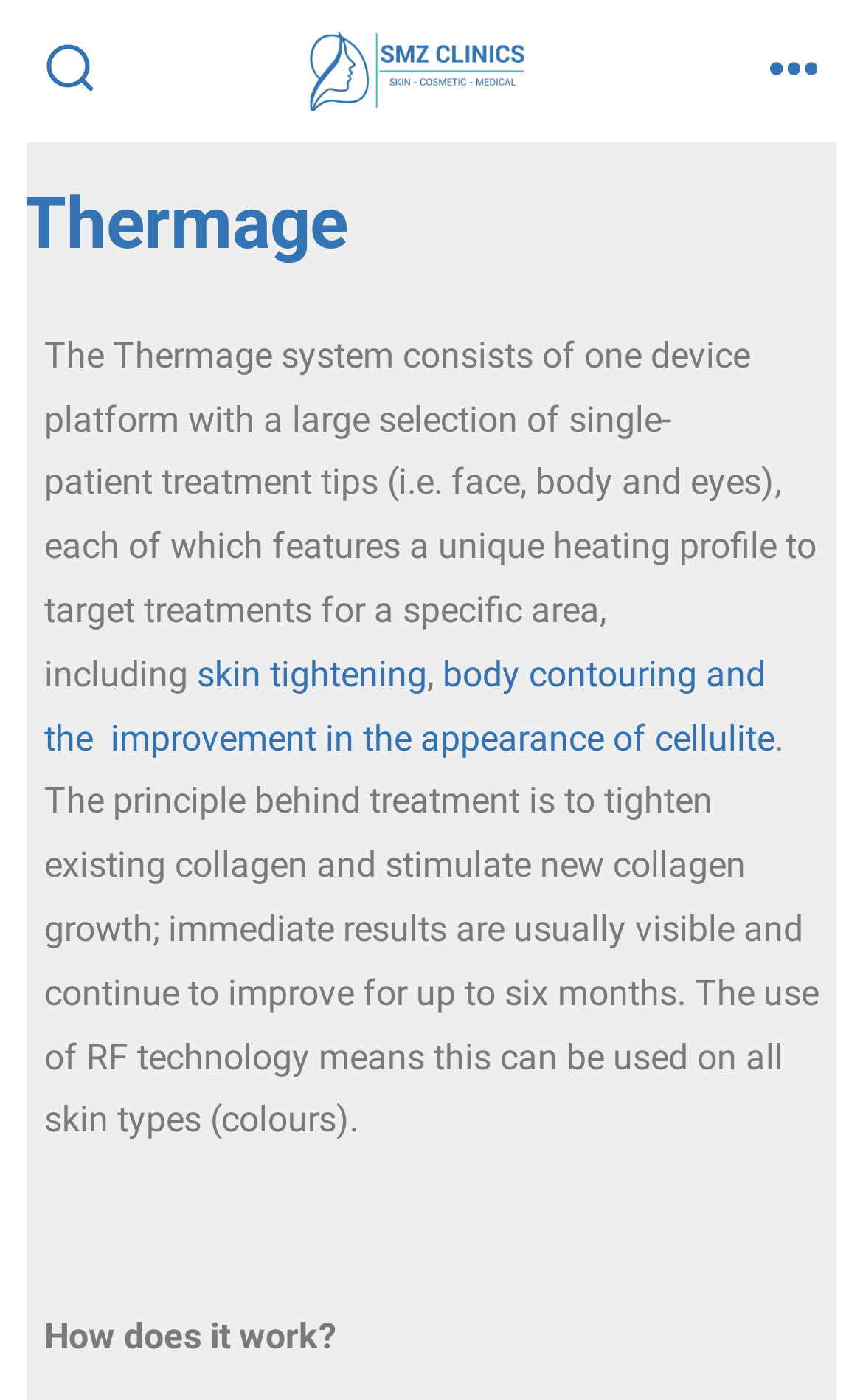Please give a concise answer to this question using a single word or phrase: 
What technology is used in the Thermage system?

RF technology